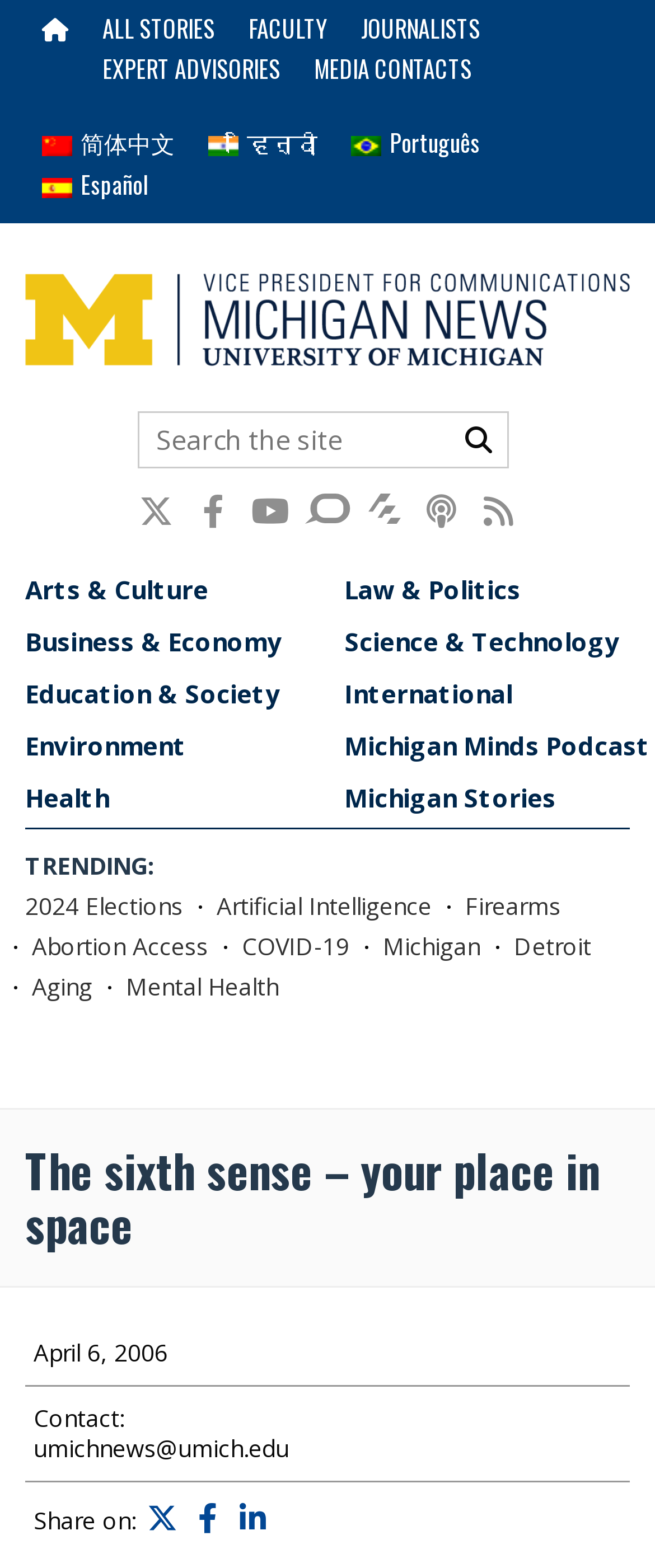Identify the bounding box coordinates of the clickable region required to complete the instruction: "Search for something". The coordinates should be given as four float numbers within the range of 0 and 1, i.e., [left, top, right, bottom].

[0.21, 0.262, 0.777, 0.298]